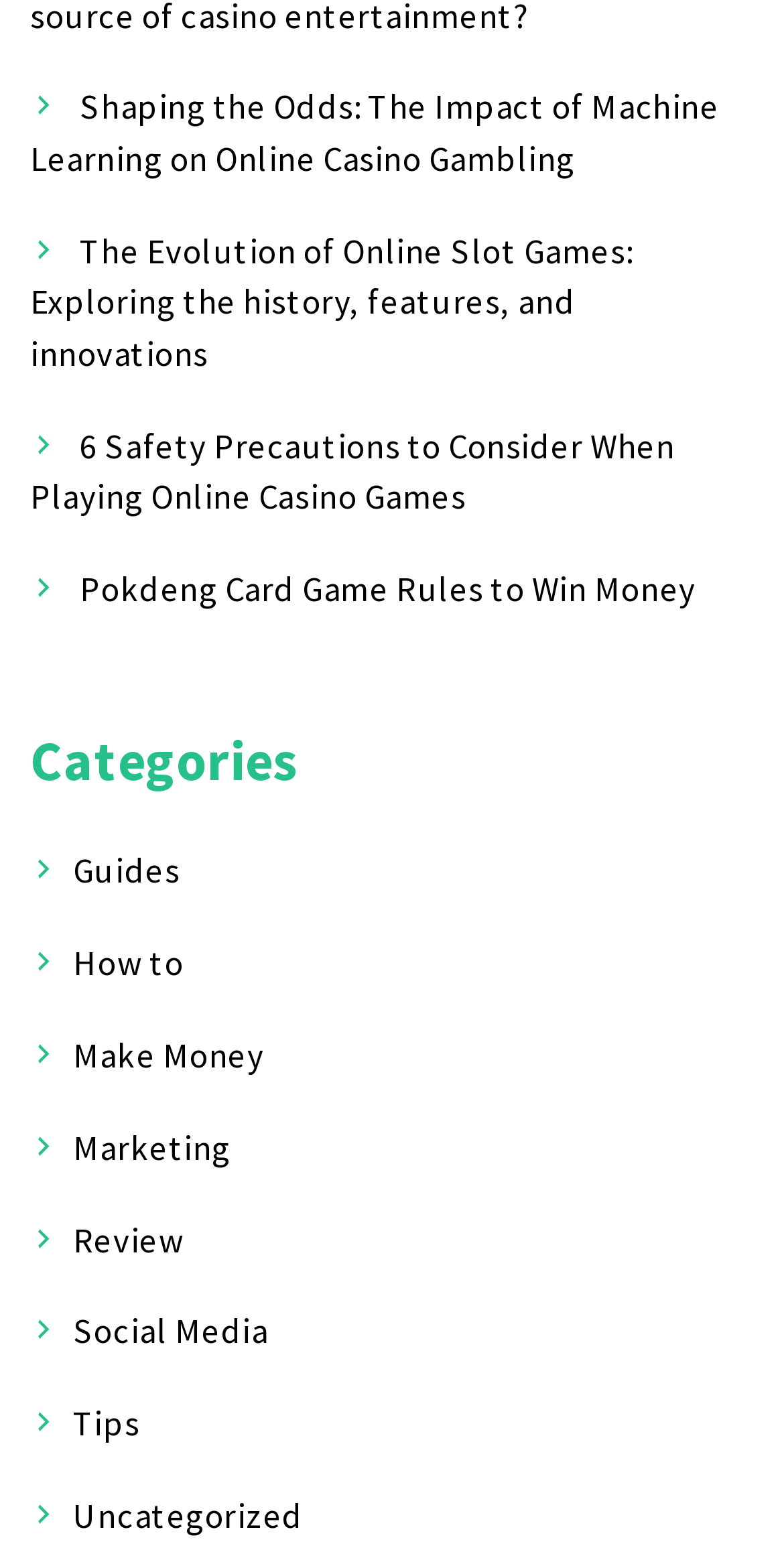How many links are related to online casino games?
Kindly offer a detailed explanation using the data available in the image.

The first link is about the impact of machine learning on online casino gambling, the third link is about safety precautions when playing online casino games, and the fourth link is about Pokdeng card game rules to win money, which is likely related to online casino games. Therefore, there are 3 links related to online casino games.